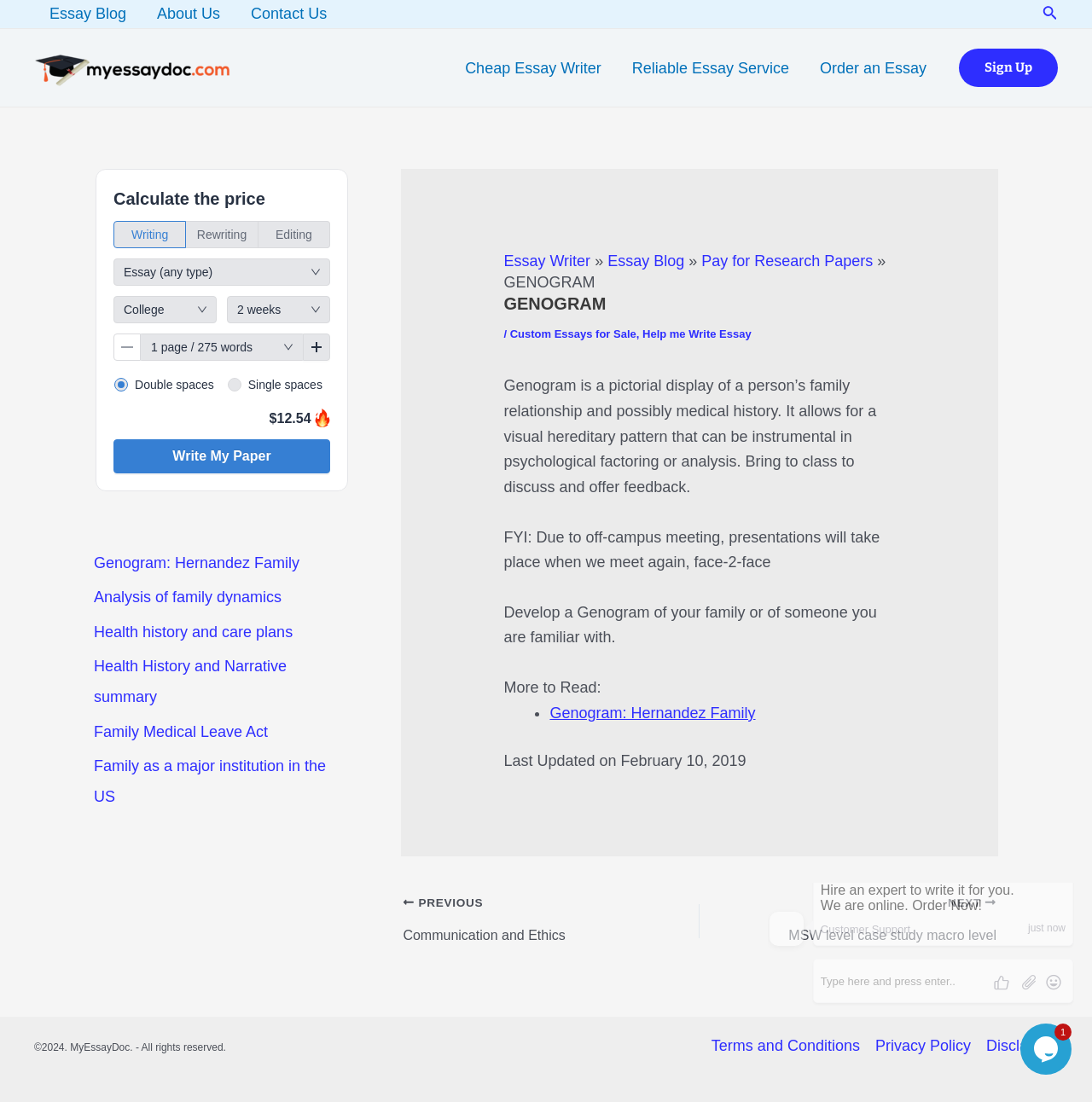With reference to the image, please provide a detailed answer to the following question: What is the name of the institution providing the essay service?

The webpage has a root element titled 'GENOGRAM - MyEssayDoc' and a static text at the bottom stating '©2024. MyEssayDoc. - All rights reserved.', indicating that the institution providing the essay service is MyEssayDoc.